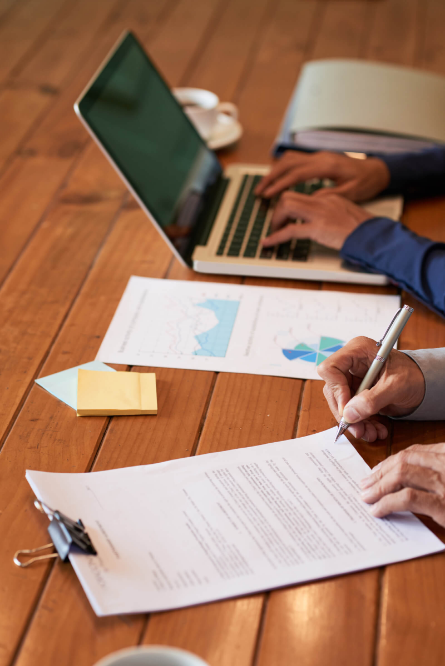Provide a short answer to the following question with just one word or phrase: What is displayed on the laptop?

Tools or resources